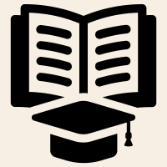What is the context of the image?
Refer to the image and offer an in-depth and detailed answer to the question.

The context of the image is the academic journey, specifically highlighting the support offered by thesis and dissertation writing services, which is conveyed through the open book symbol and the surrounding text.